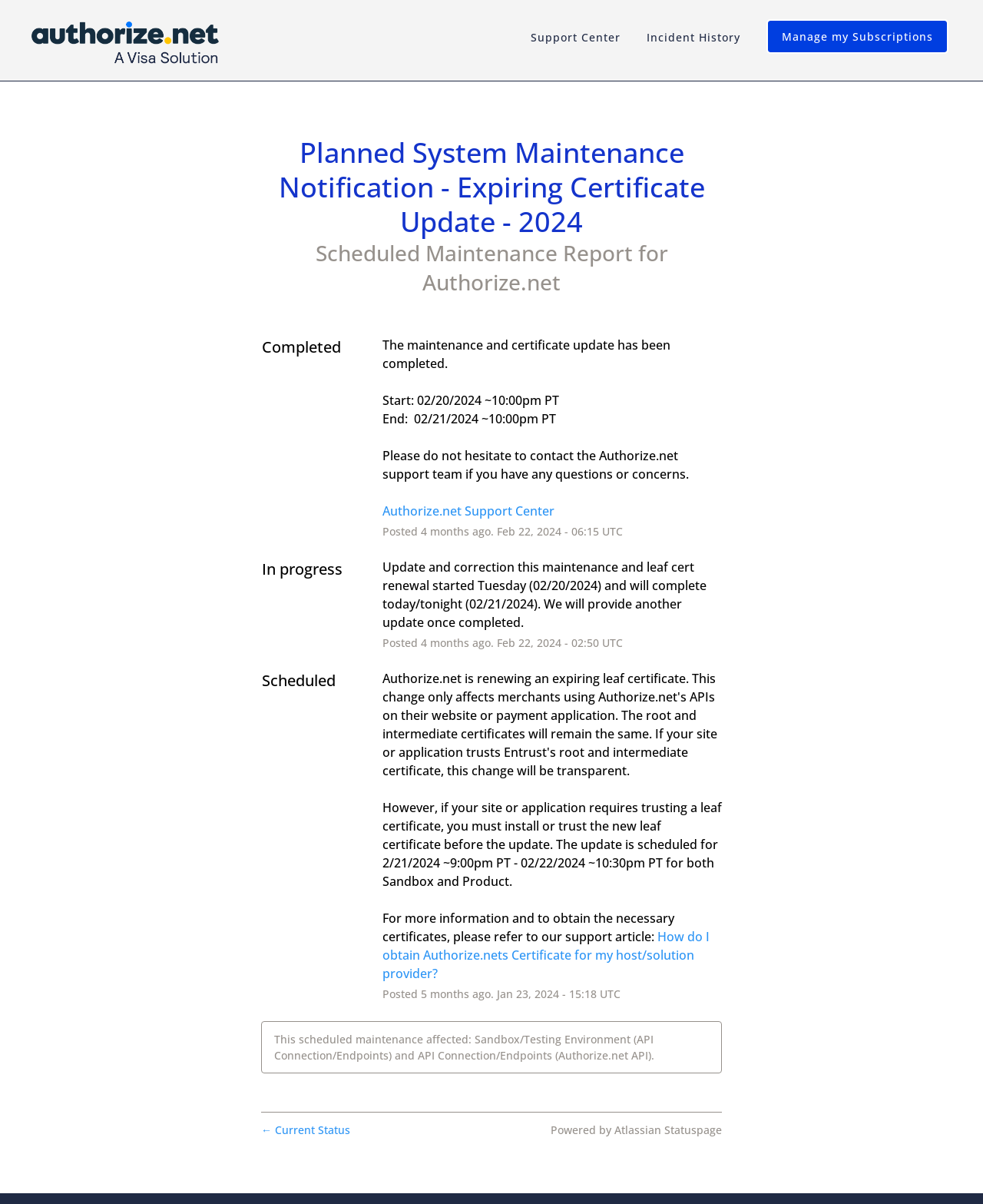Please predict the bounding box coordinates of the element's region where a click is necessary to complete the following instruction: "Check the Incident History". The coordinates should be represented by four float numbers between 0 and 1, i.e., [left, top, right, bottom].

[0.658, 0.024, 0.753, 0.039]